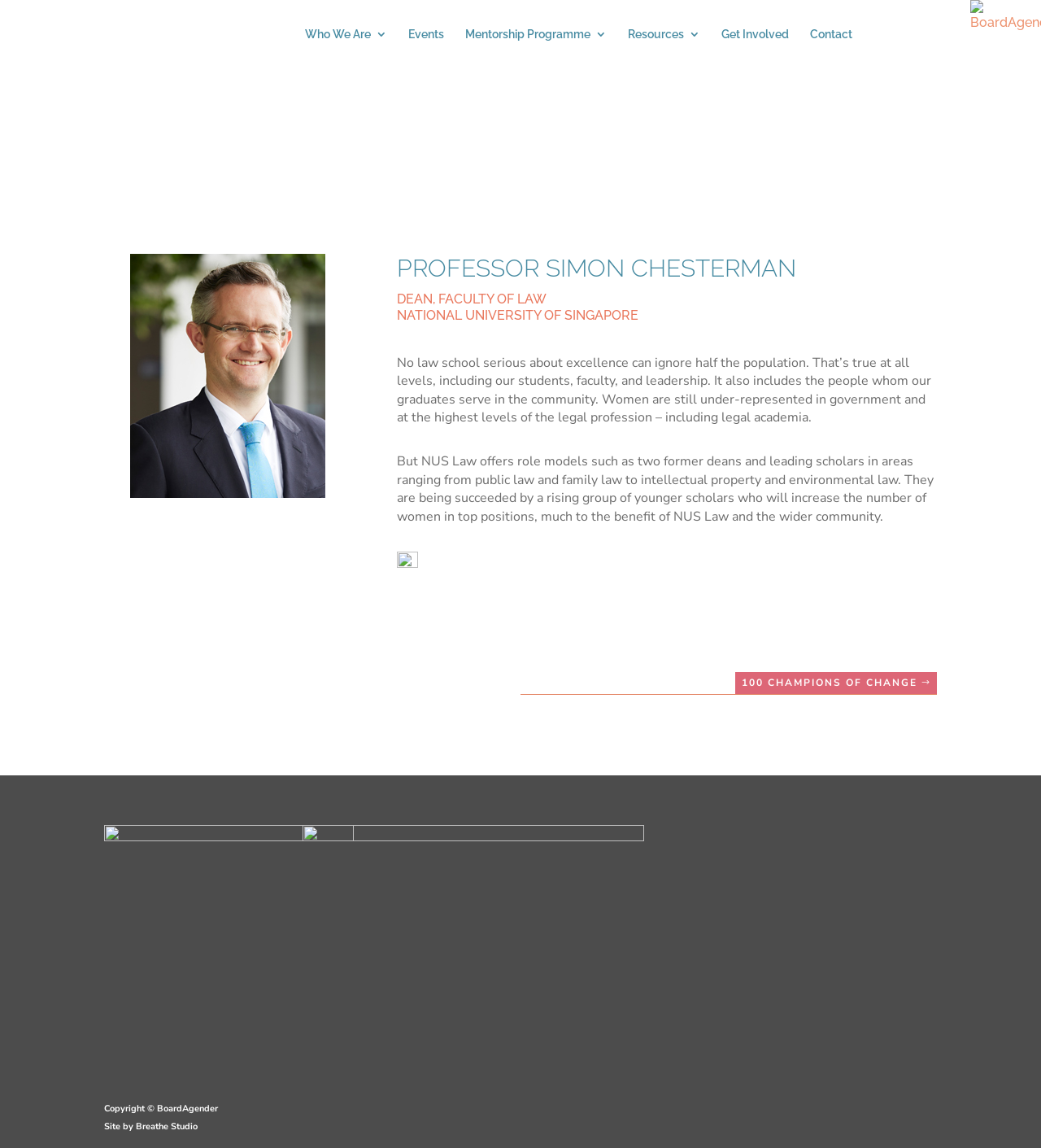Predict the bounding box of the UI element that fits this description: "Mentorship Programme".

[0.447, 0.025, 0.583, 0.06]